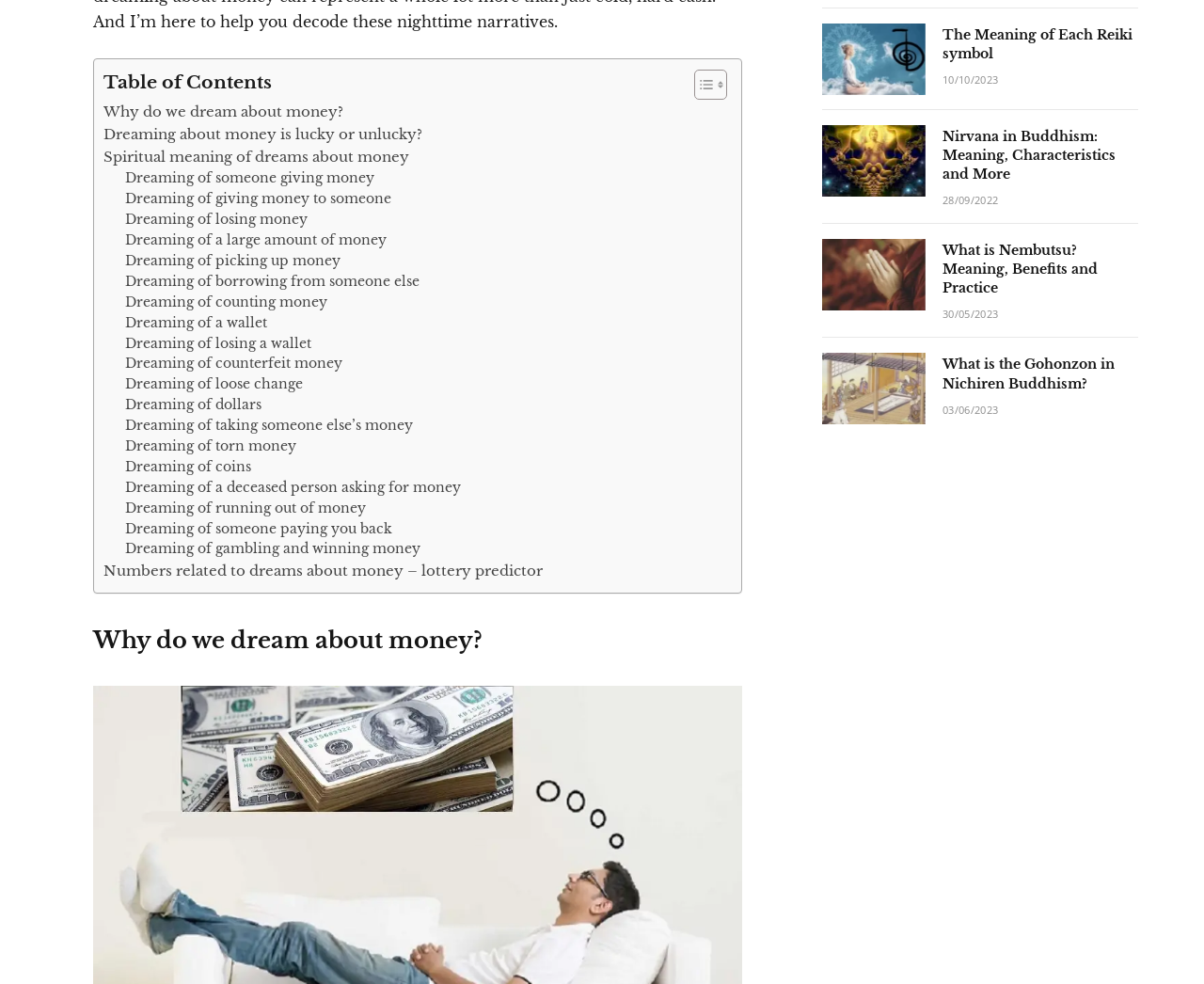Identify the bounding box coordinates for the UI element mentioned here: "Dreaming of losing a wallet". Provide the coordinates as four float values between 0 and 1, i.e., [left, top, right, bottom].

[0.104, 0.339, 0.259, 0.36]